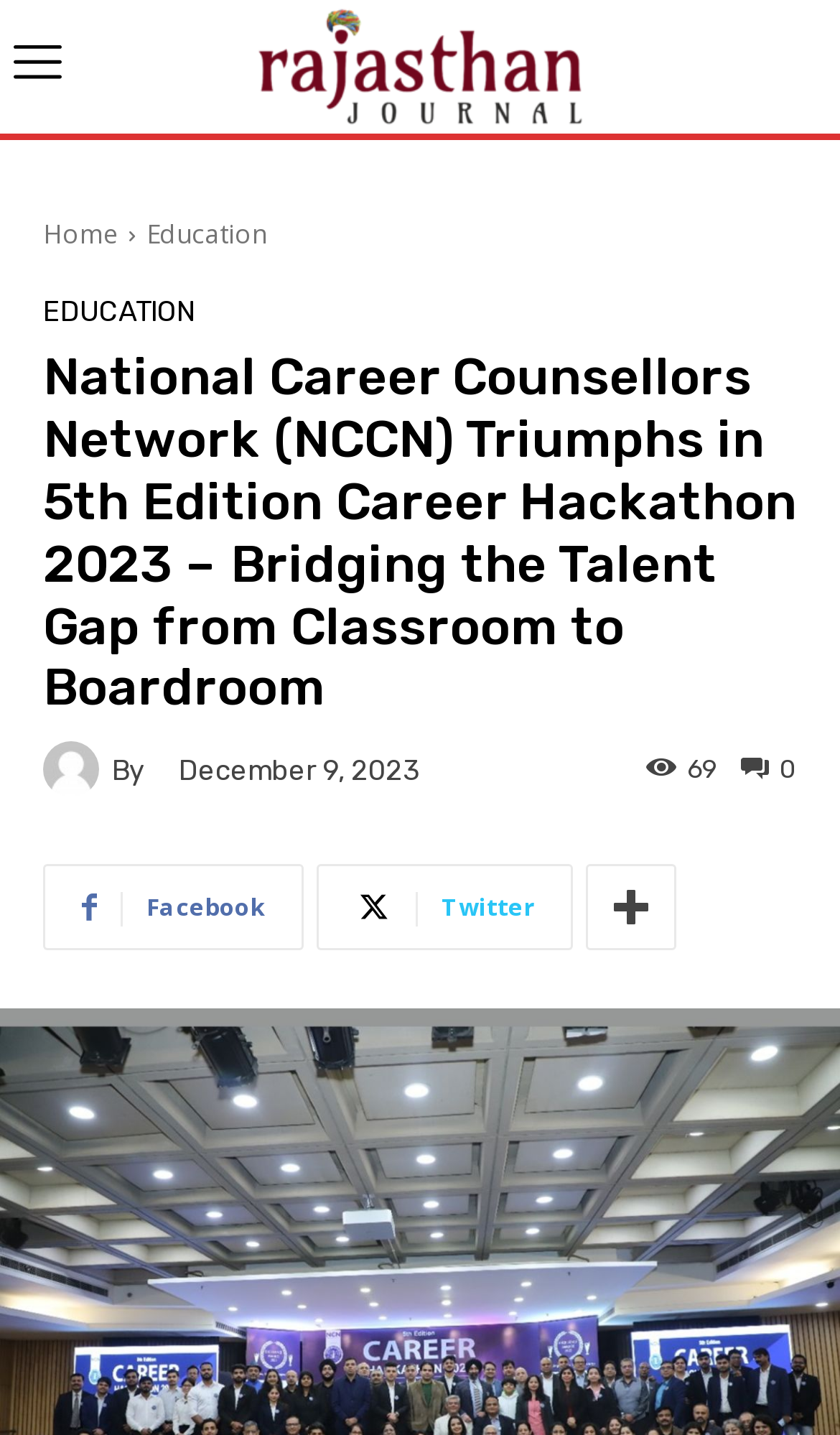Locate the bounding box coordinates of the clickable element to fulfill the following instruction: "Click on the Home link". Provide the coordinates as four float numbers between 0 and 1 in the format [left, top, right, bottom].

[0.051, 0.151, 0.141, 0.176]